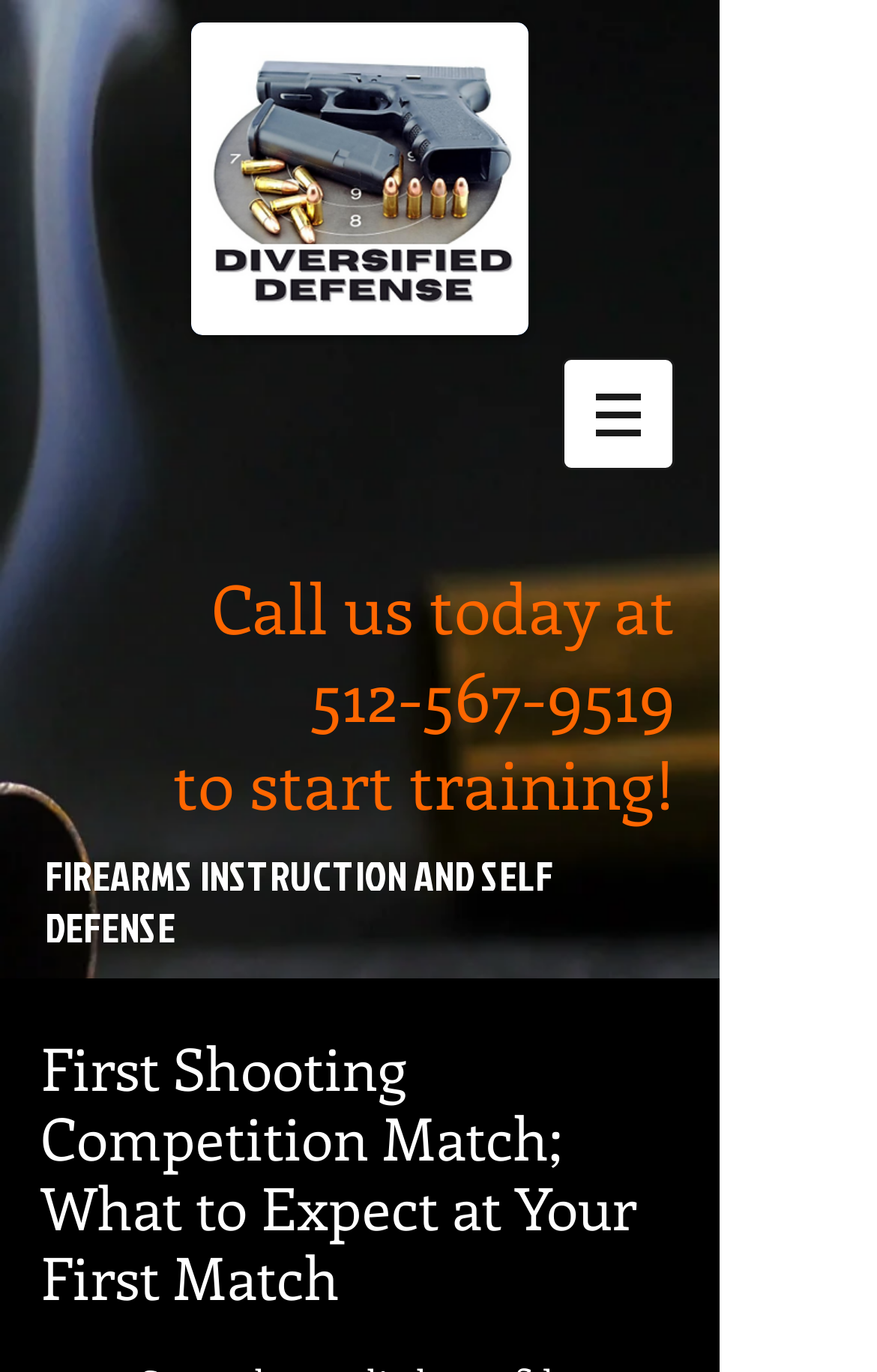Answer the question in one word or a short phrase:
Is there a navigation menu on the webpage?

Yes